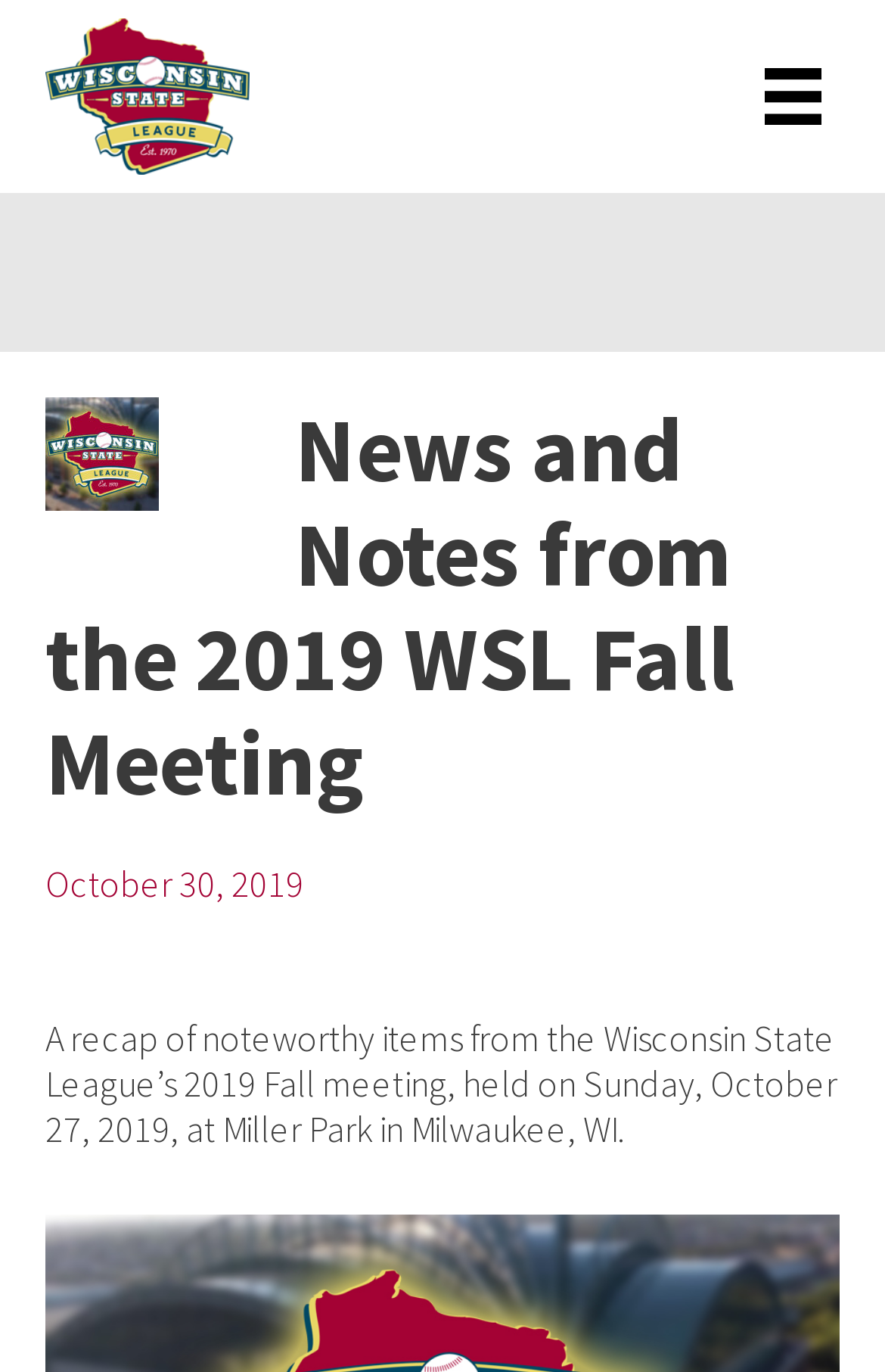Please answer the following question using a single word or phrase: 
Where was the Wisconsin State League’s 2019 Fall meeting held?

Miller Park in Milwaukee, WI